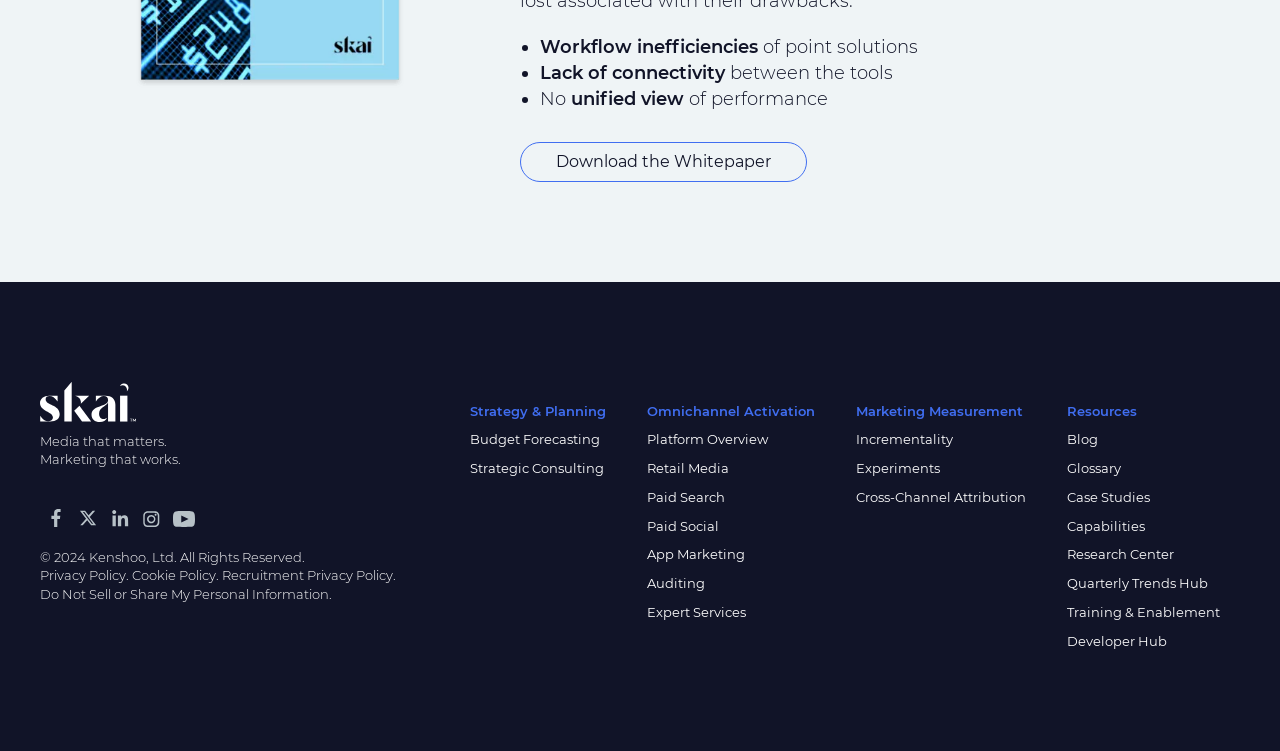Identify the bounding box coordinates of the section to be clicked to complete the task described by the following instruction: "Follow our Twitter feed". The coordinates should be four float numbers between 0 and 1, formatted as [left, top, right, bottom].

[0.056, 0.677, 0.081, 0.701]